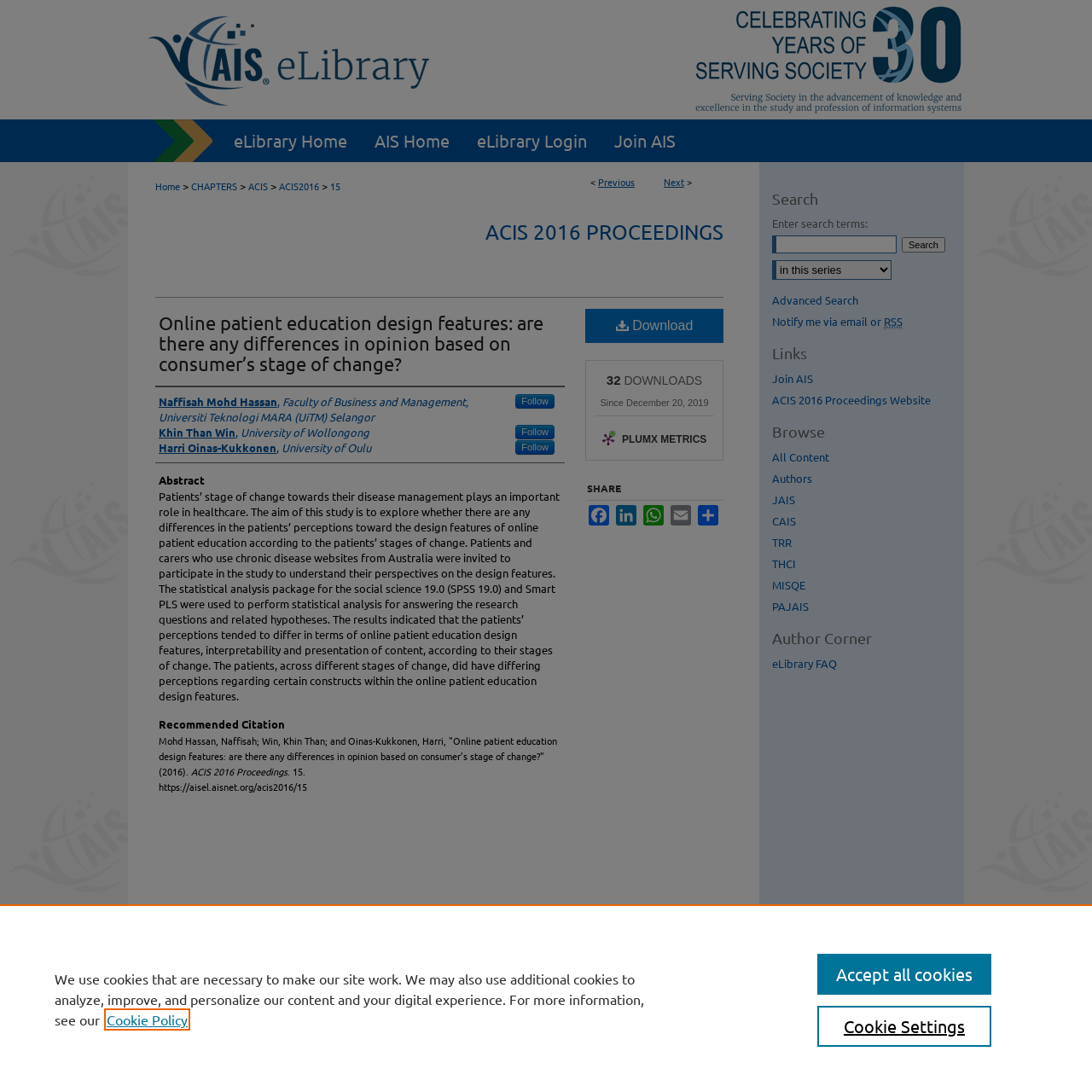Please examine the image and provide a detailed answer to the question: What is the download count for this paper?

I found the answer by looking at the static text element with the text '32' which is located near the 'DOWNLOADS' heading.